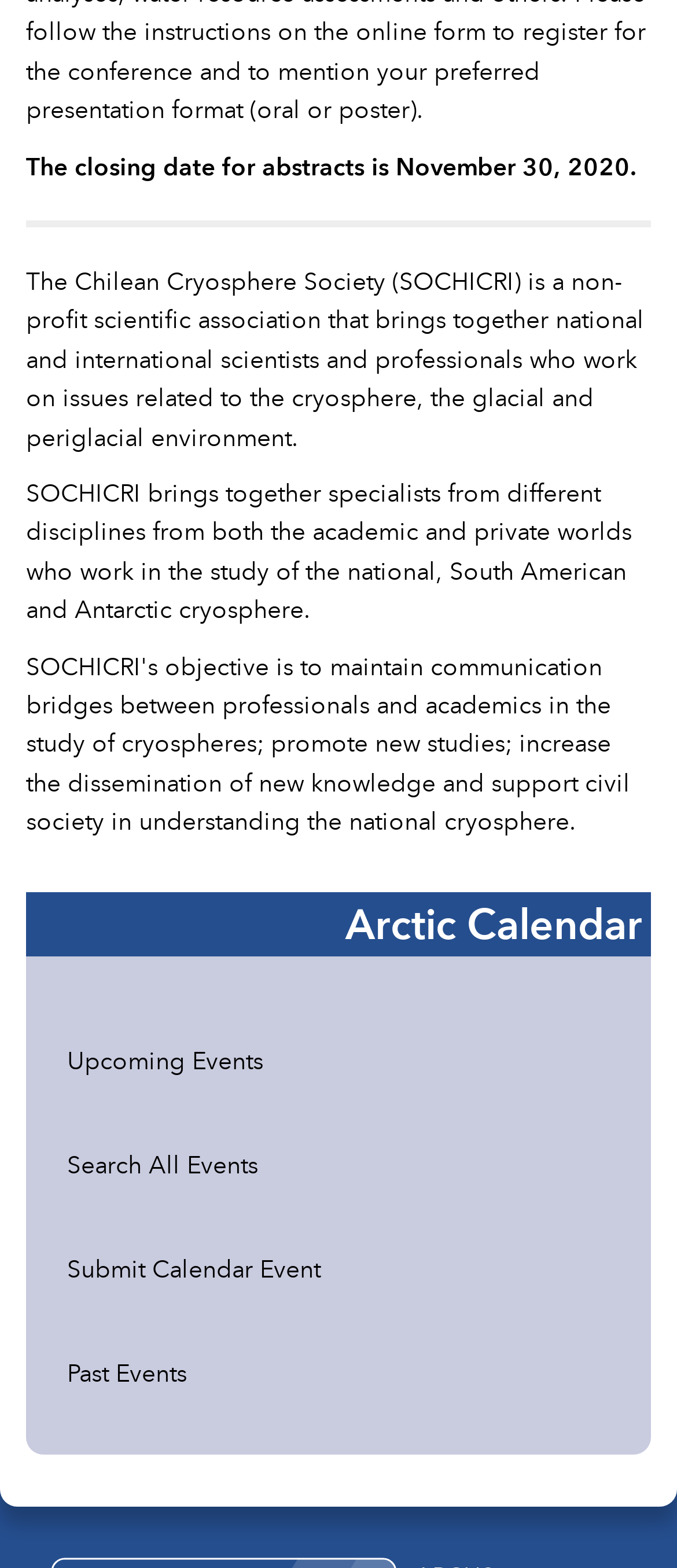Find the bounding box coordinates of the UI element according to this description: "Submit Calendar Event".

[0.06, 0.787, 0.94, 0.831]